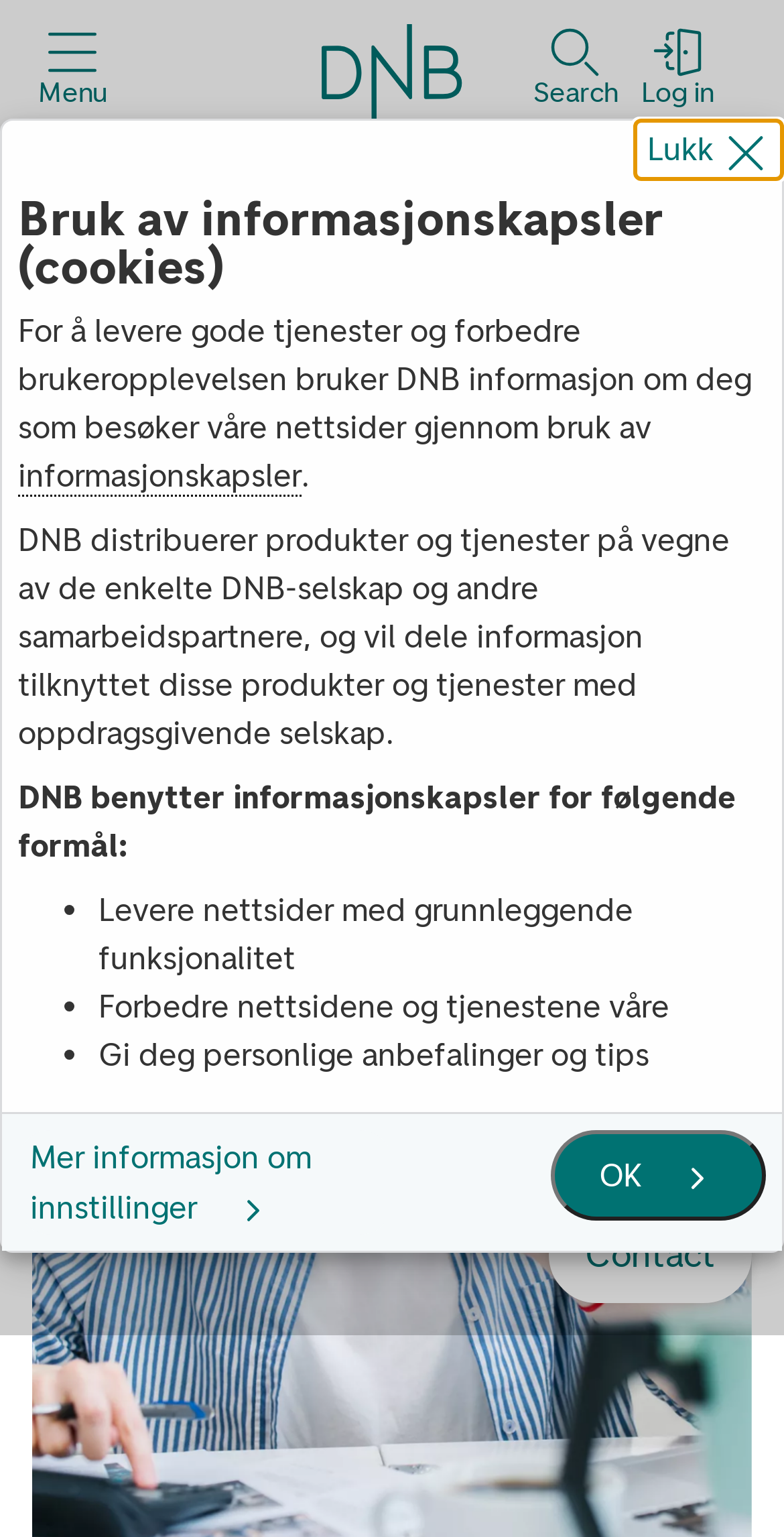Determine the bounding box coordinates for the UI element matching this description: "Links".

None